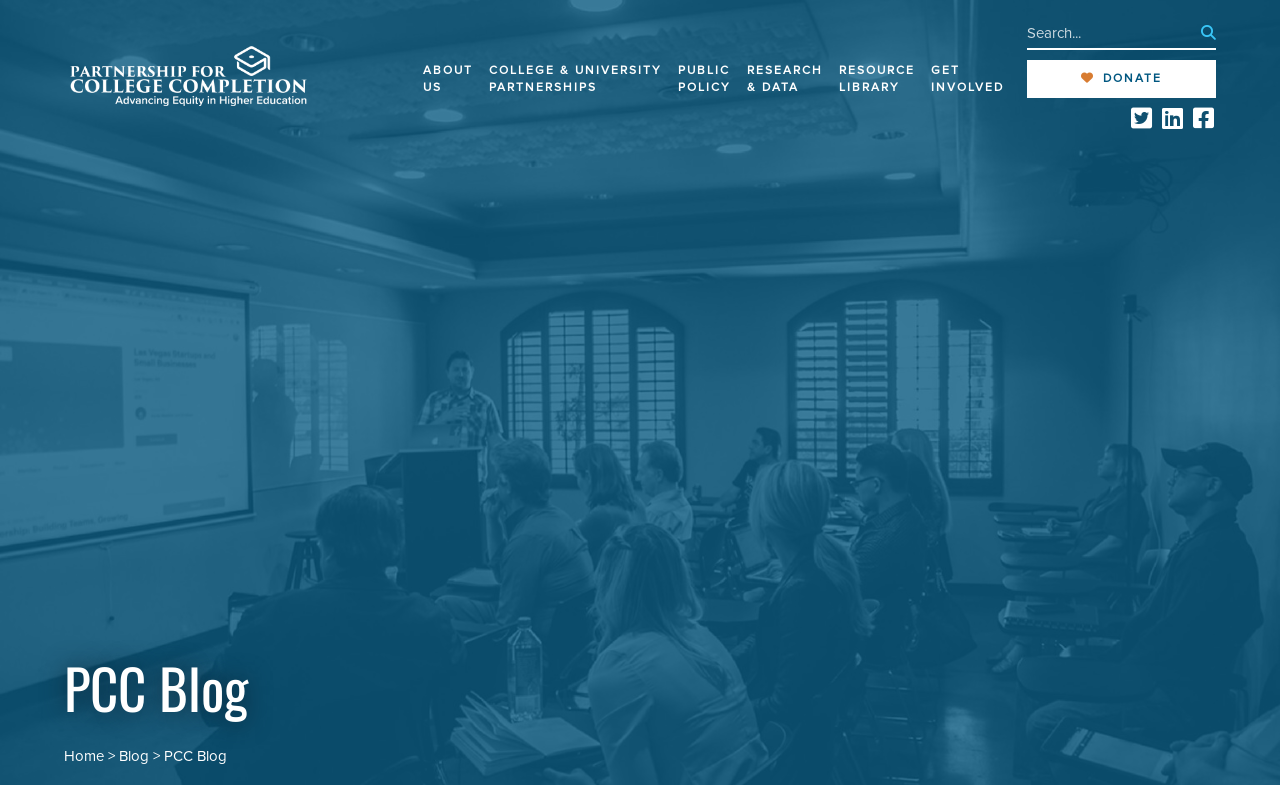Elaborate on the webpage's design and content in a detailed caption.

The webpage is the PCC Blog, featuring a logo of Partnership for College Completion 2021 at the top left corner, accompanied by the text "The Partnership For College Completion". 

Below the logo, there is a main navigation menu that spans across the top of the page, containing six links: "ABOUT US", "COLLEGE & UNIVERSITY PARTNERSHIPS", "PUBLIC POLICY", "RESEARCH & DATA", "RESOURCE LIBRARY", and "GET INVOLVED". 

To the right of the navigation menu, there is a search bar with a search icon and a "DONATE" button. Additionally, there are three social media links represented by icons.

At the top right corner, there are three "Skip to" links: "Skip to primary navigation", "Skip to main content", and "Skip to footer". 

The main content of the page is headed by a large title "PCC Blog", and below it, there is a breadcrumb navigation with links to "Home" and "Blog".